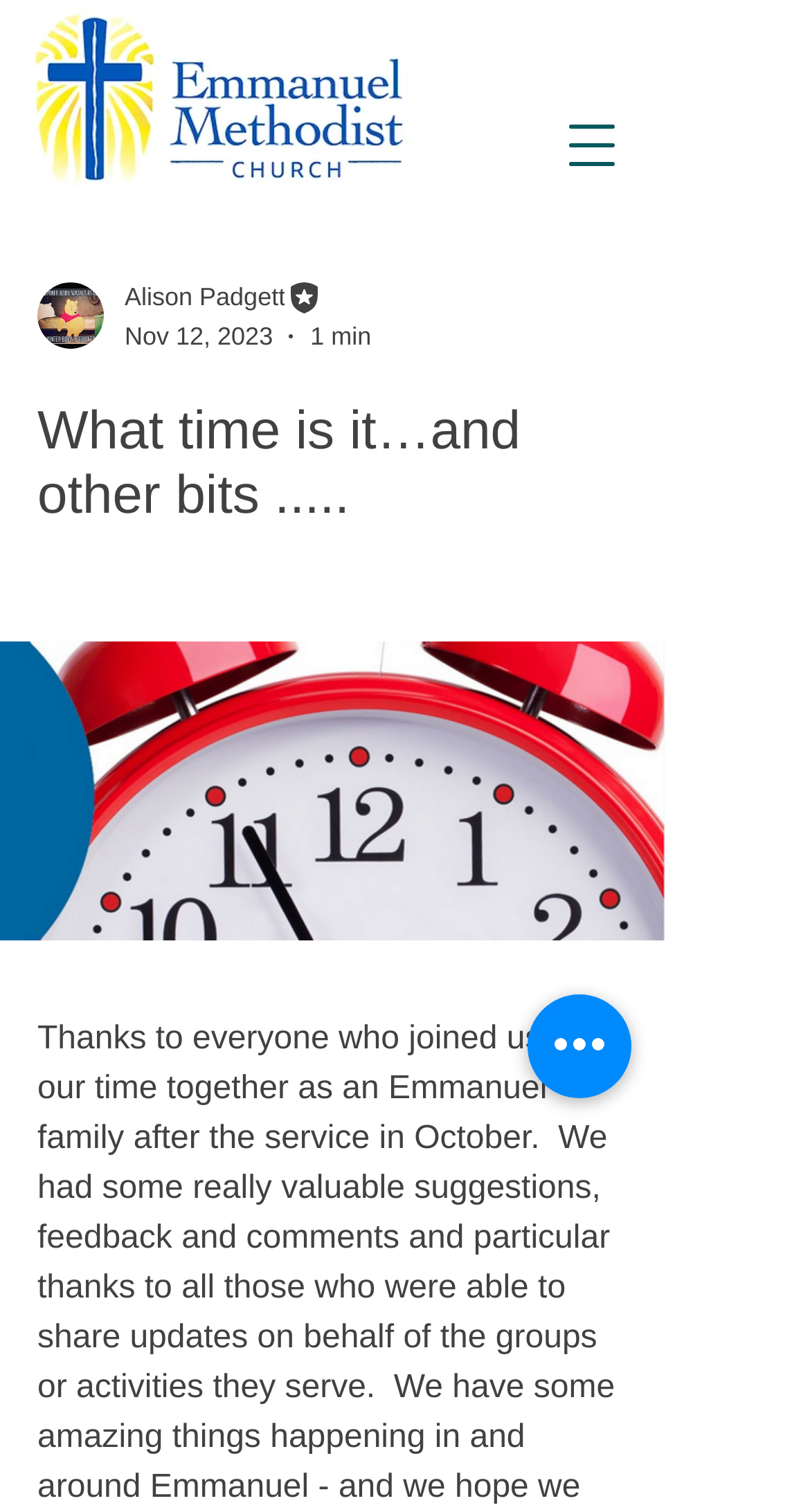What is the date of the article?
Please provide a comprehensive answer based on the information in the image.

I found the date of the article by looking at the navigation menu, where I saw a generic element with the text 'Nov 12, 2023'. This suggests that the article was published on this date.